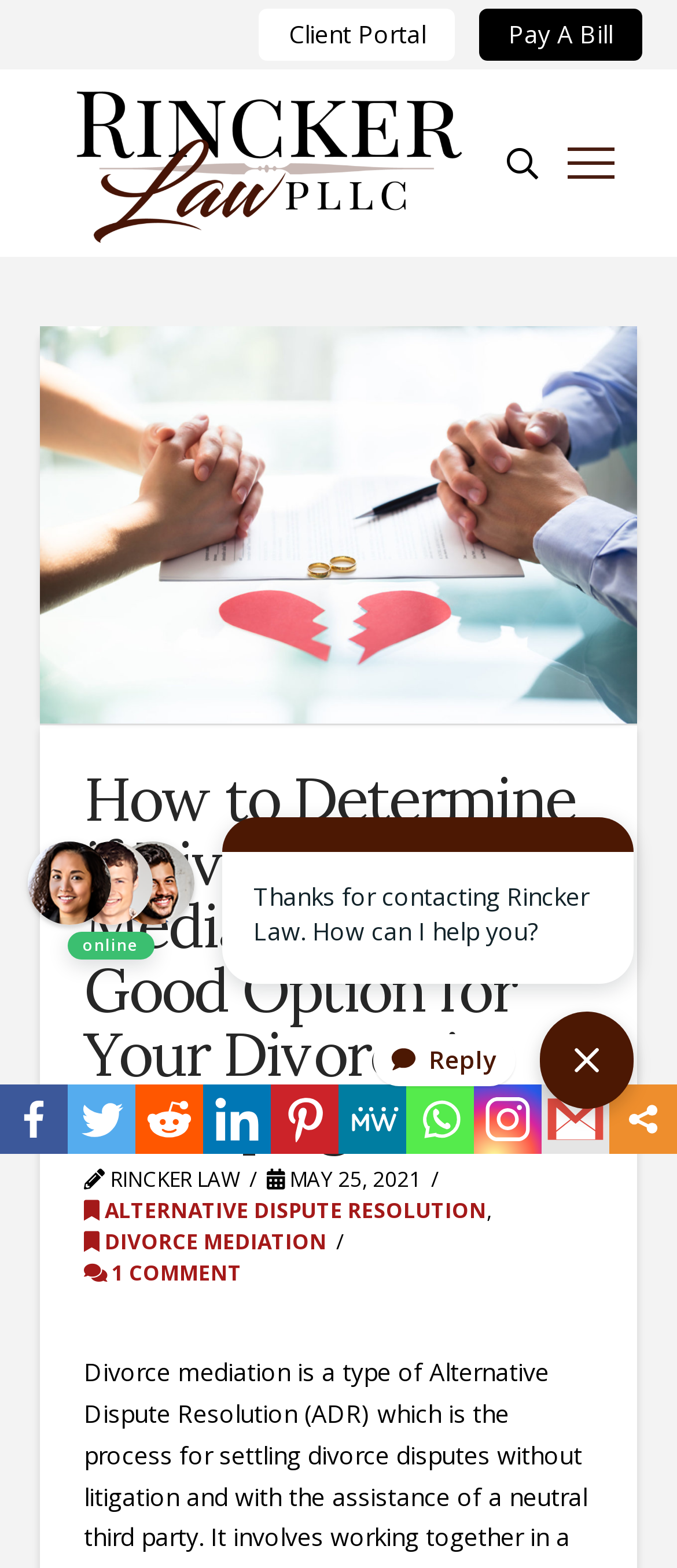Can you extract the headline from the webpage for me?

How to Determine if Divorce Mediation is a Good Option for Your Divorce in Champaign